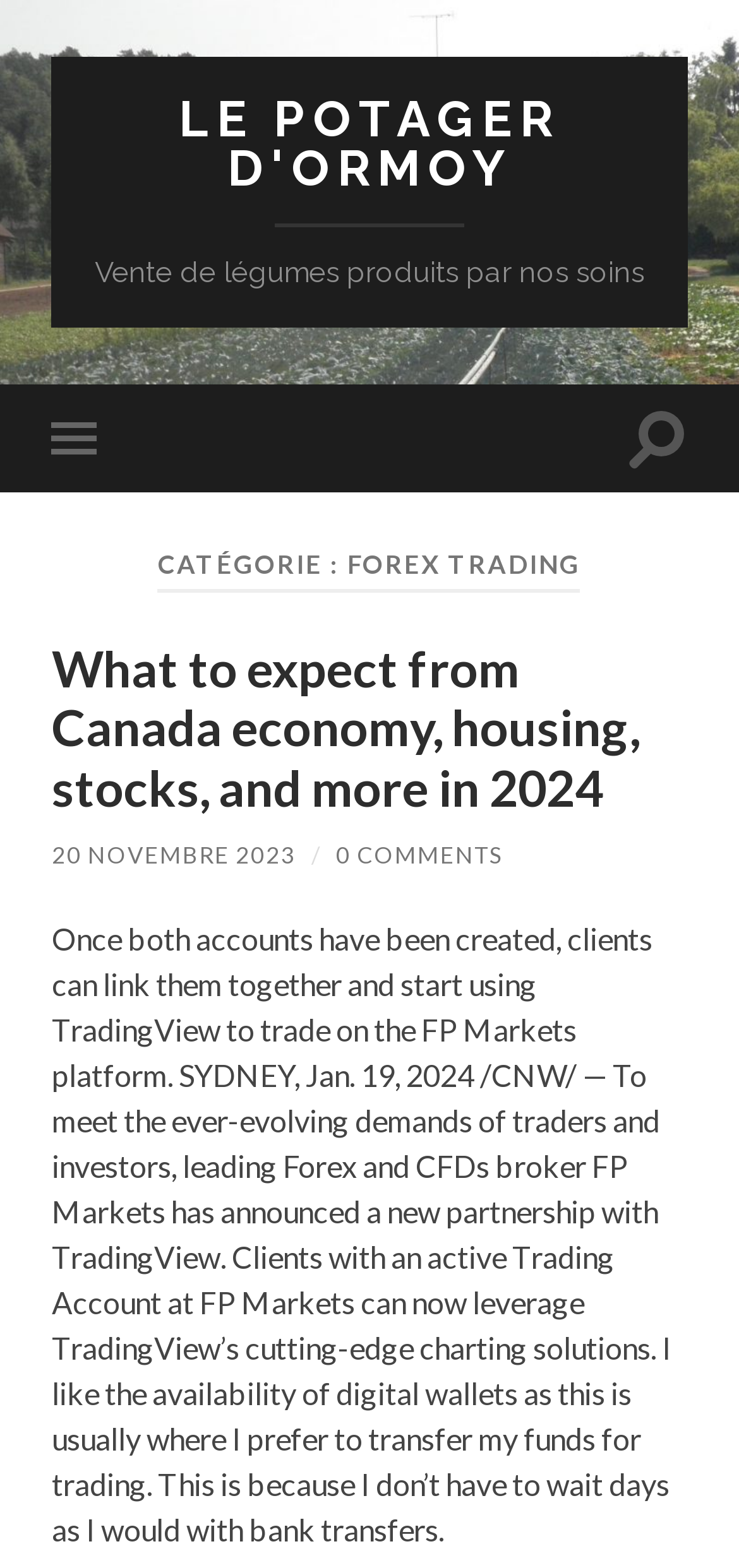Respond with a single word or short phrase to the following question: 
What is the purpose of the button at the top left?

Toggle mobile menu